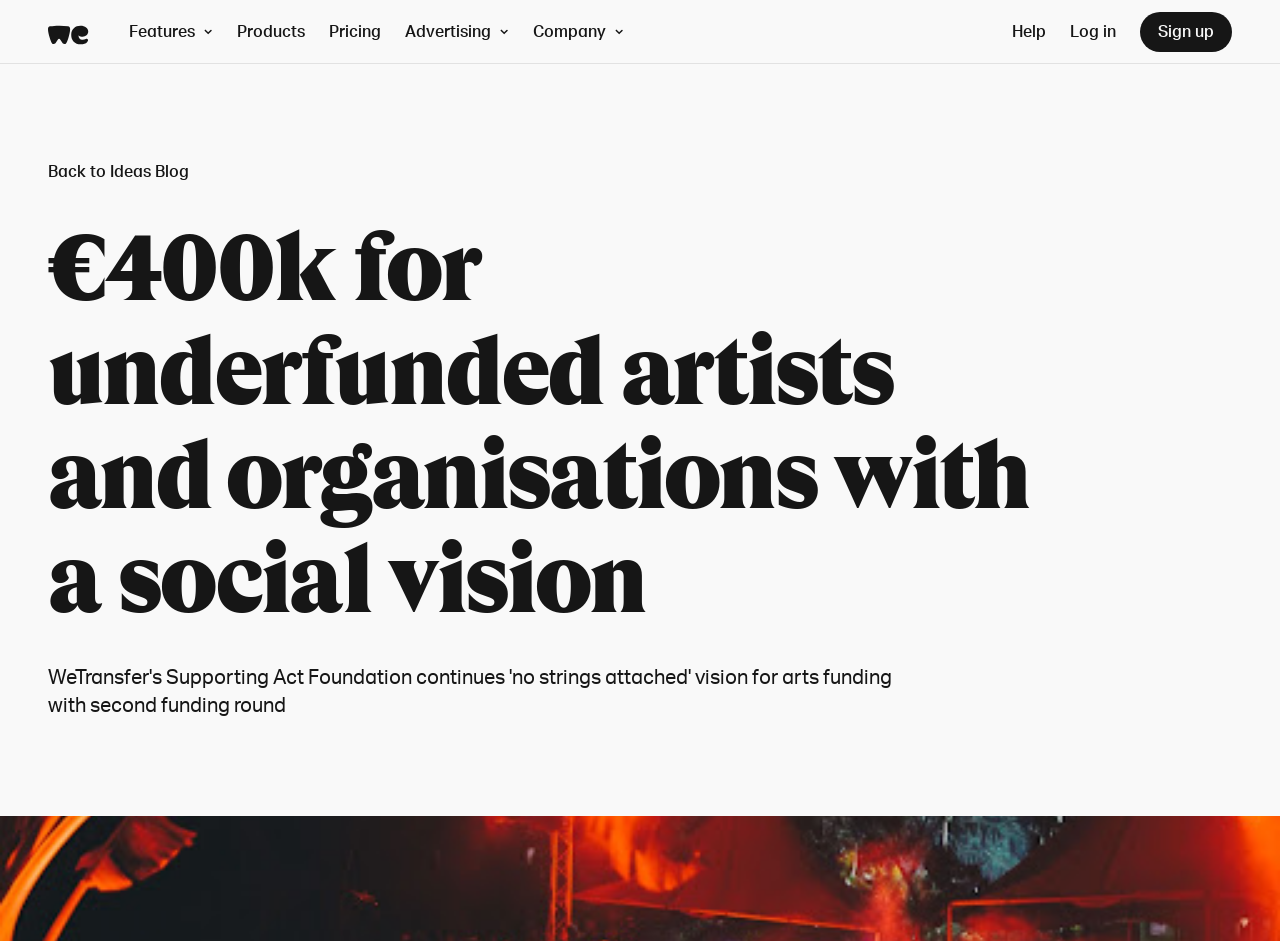How many sub menus are there in the navigation?
Using the image, give a concise answer in the form of a single word or short phrase.

3